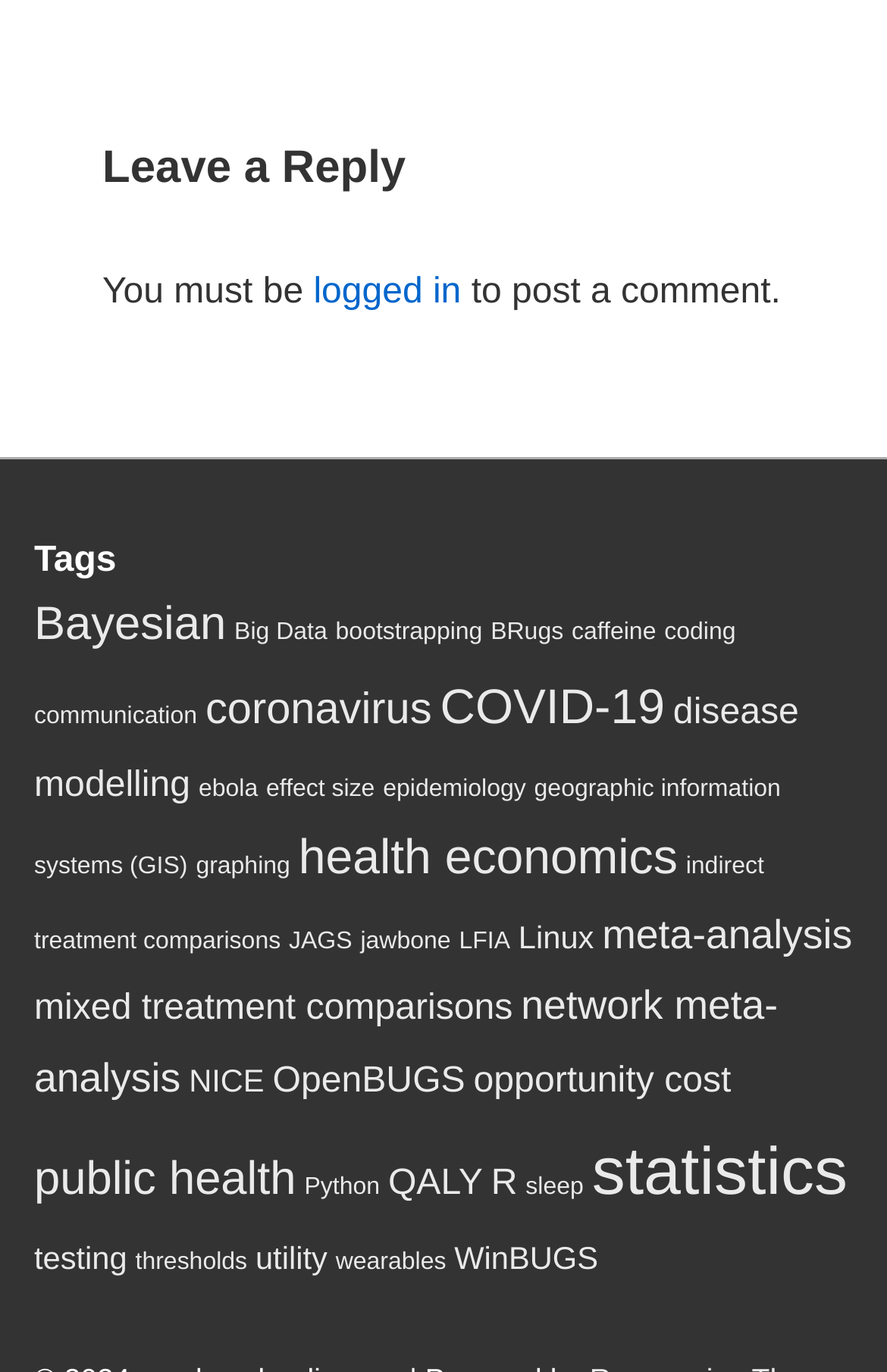Show the bounding box coordinates for the element that needs to be clicked to execute the following instruction: "Click on the 'Leave a Reply' heading". Provide the coordinates in the form of four float numbers between 0 and 1, i.e., [left, top, right, bottom].

[0.115, 0.103, 0.885, 0.144]